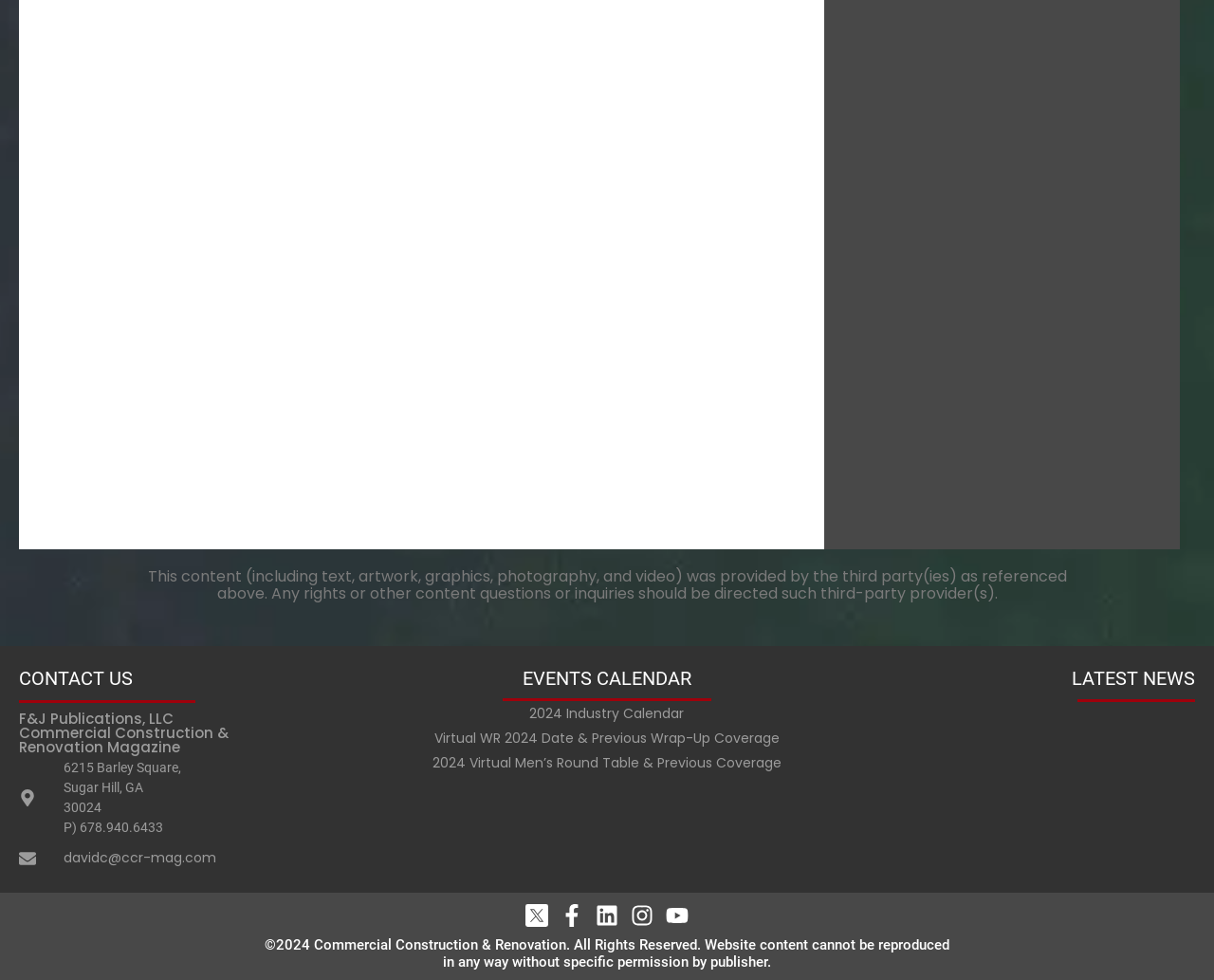Identify the bounding box coordinates of the clickable region necessary to fulfill the following instruction: "Email davidc@ccr-mag.com". The bounding box coordinates should be four float numbers between 0 and 1, i.e., [left, top, right, bottom].

[0.016, 0.865, 0.178, 0.886]